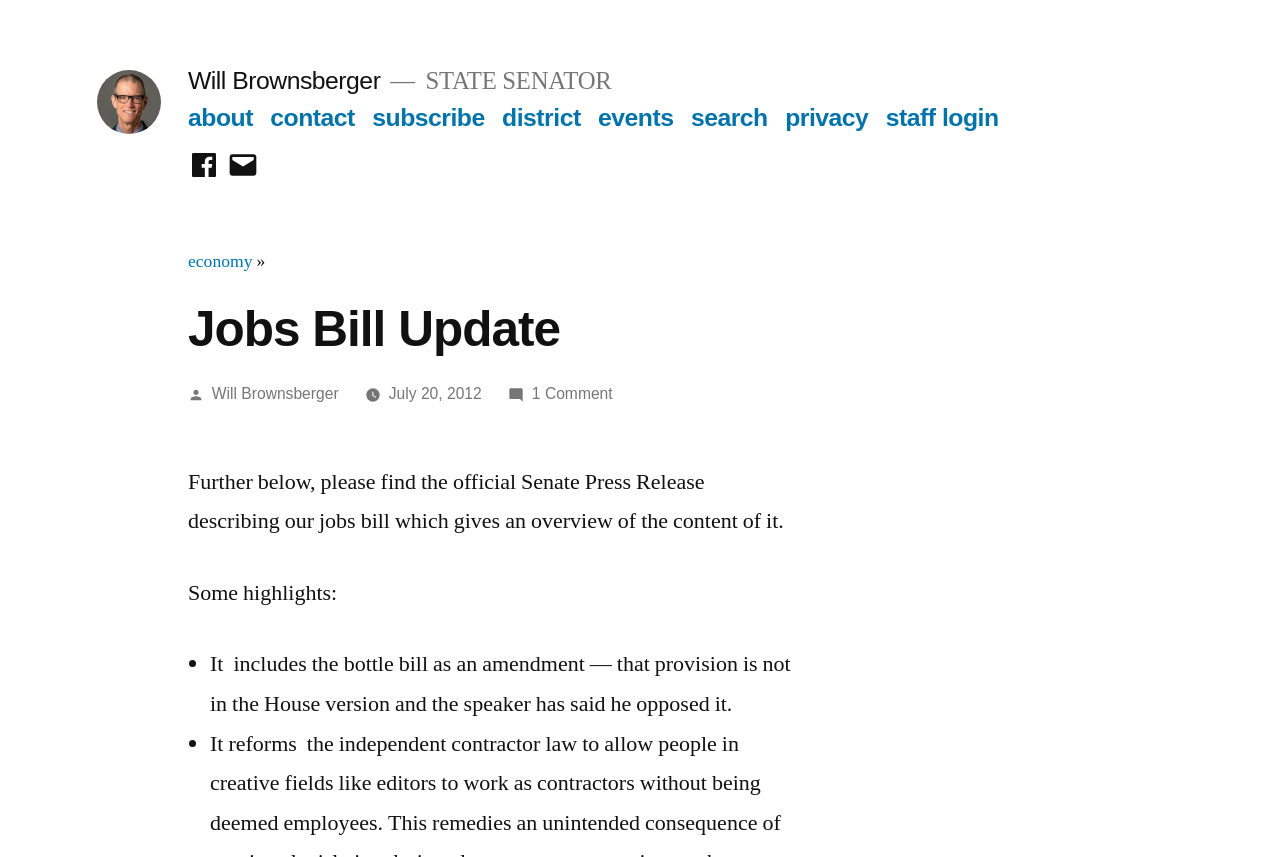Identify the main heading from the webpage and provide its text content.

Jobs Bill Update